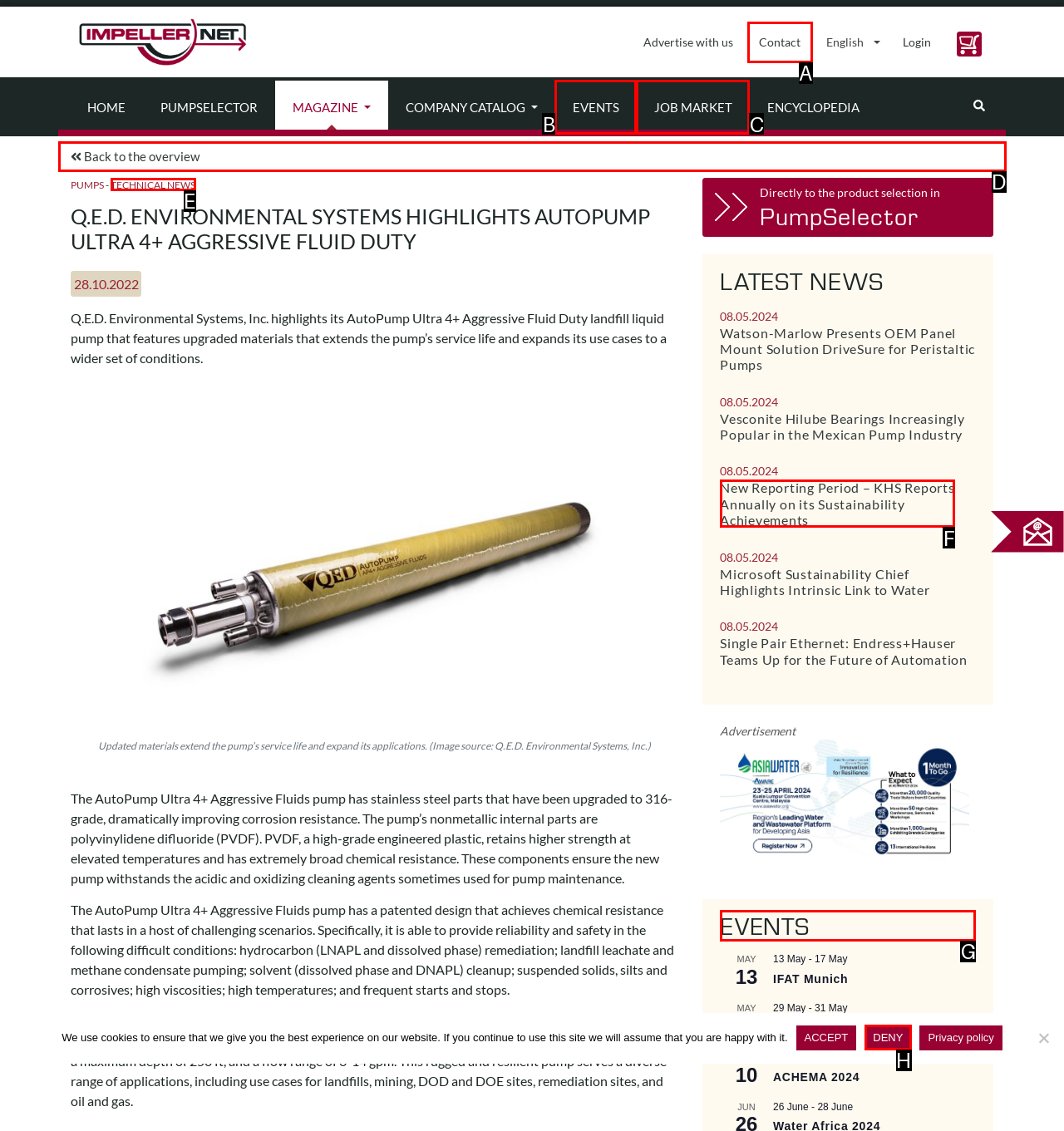Select the HTML element to finish the task: view the 'EVENTS' section Reply with the letter of the correct option.

G